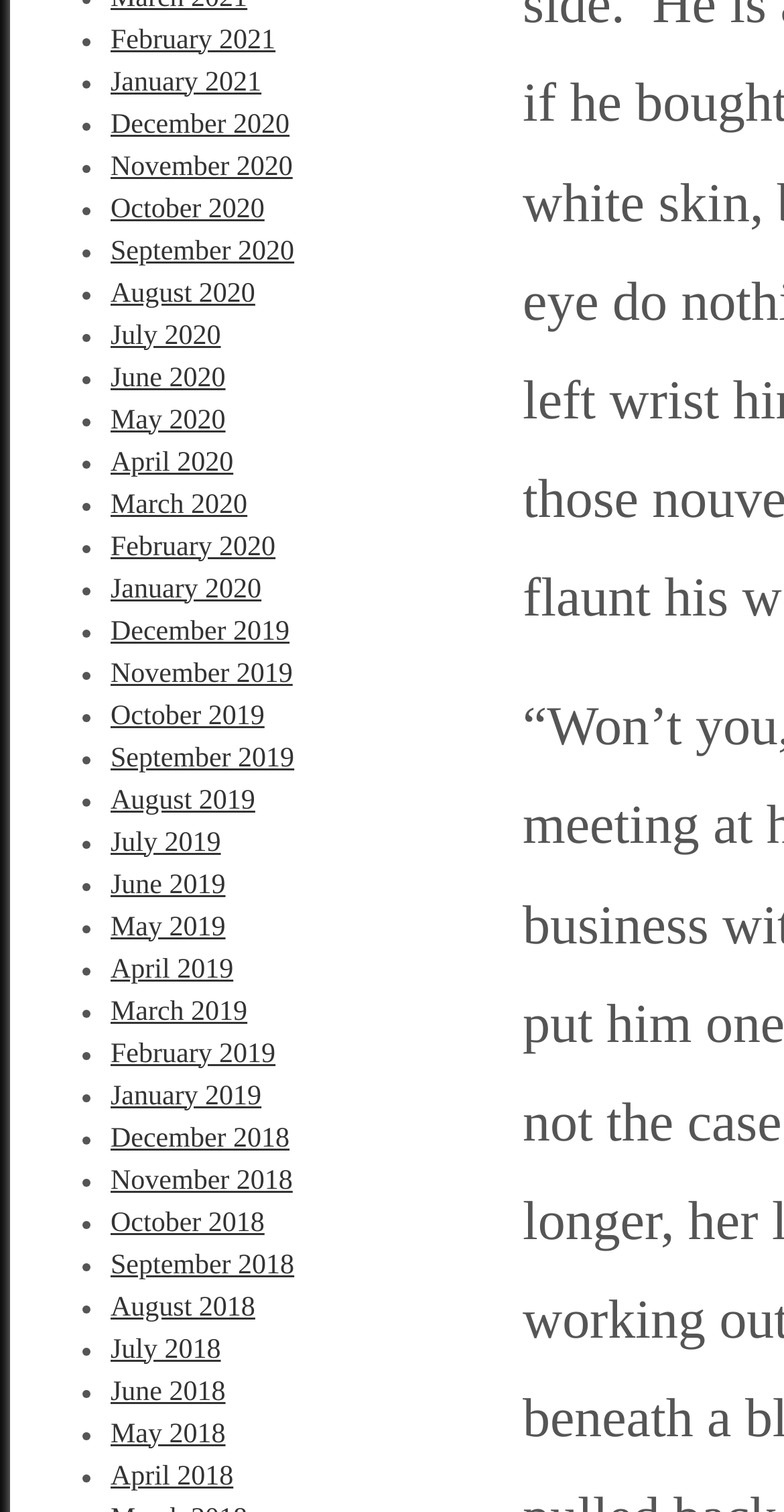What is the month listed above November 2020?
We need a detailed and exhaustive answer to the question. Please elaborate.

By examining the list of links, I found that the month listed above November 2020 is October 2020, which is located directly above November 2020 in the list.